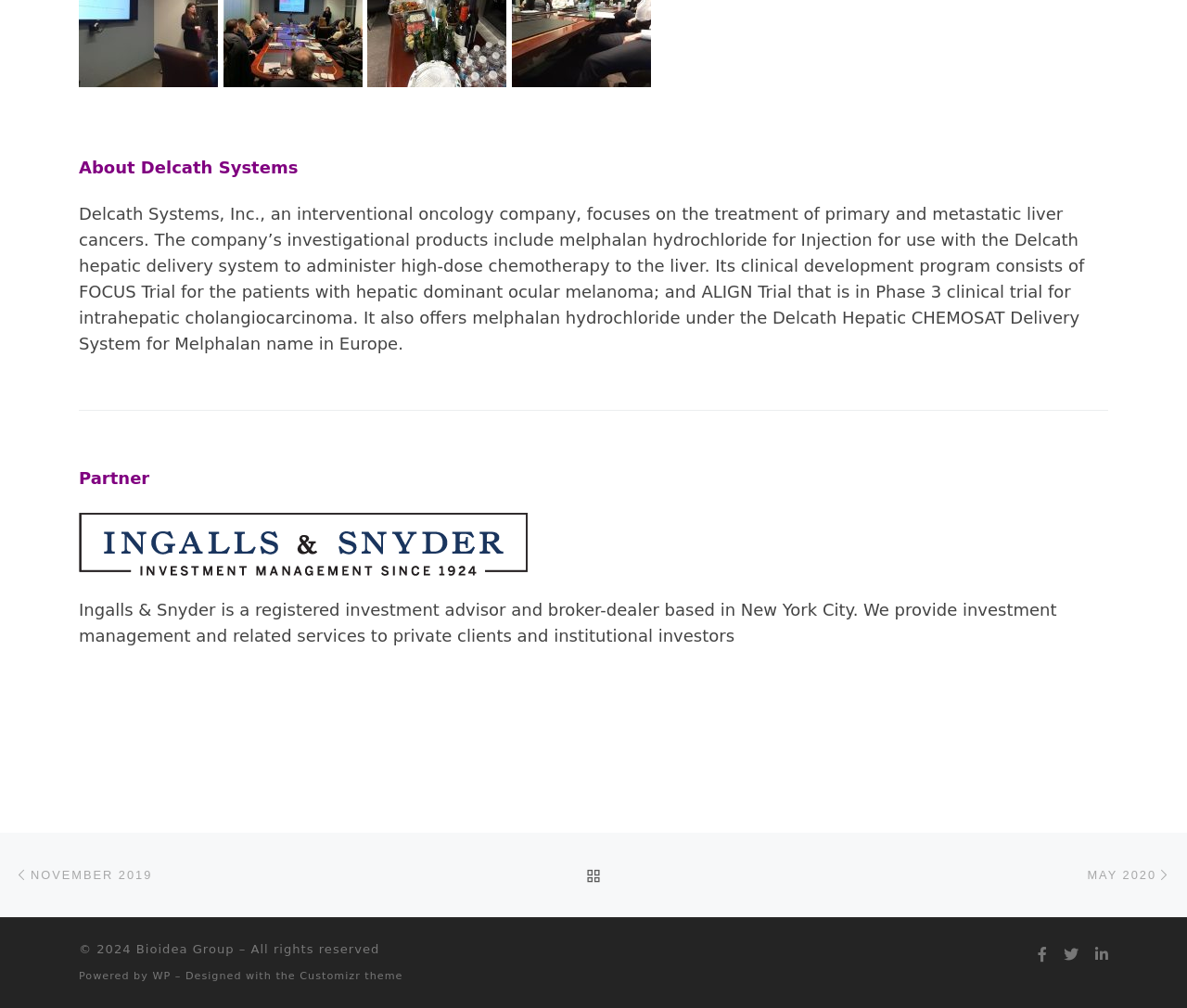Using the webpage screenshot, find the UI element described by Back to post list. Provide the bounding box coordinates in the format (top-left x, top-left y, bottom-right x, bottom-right y), ensuring all values are floating point numbers between 0 and 1.

[0.492, 0.844, 0.508, 0.893]